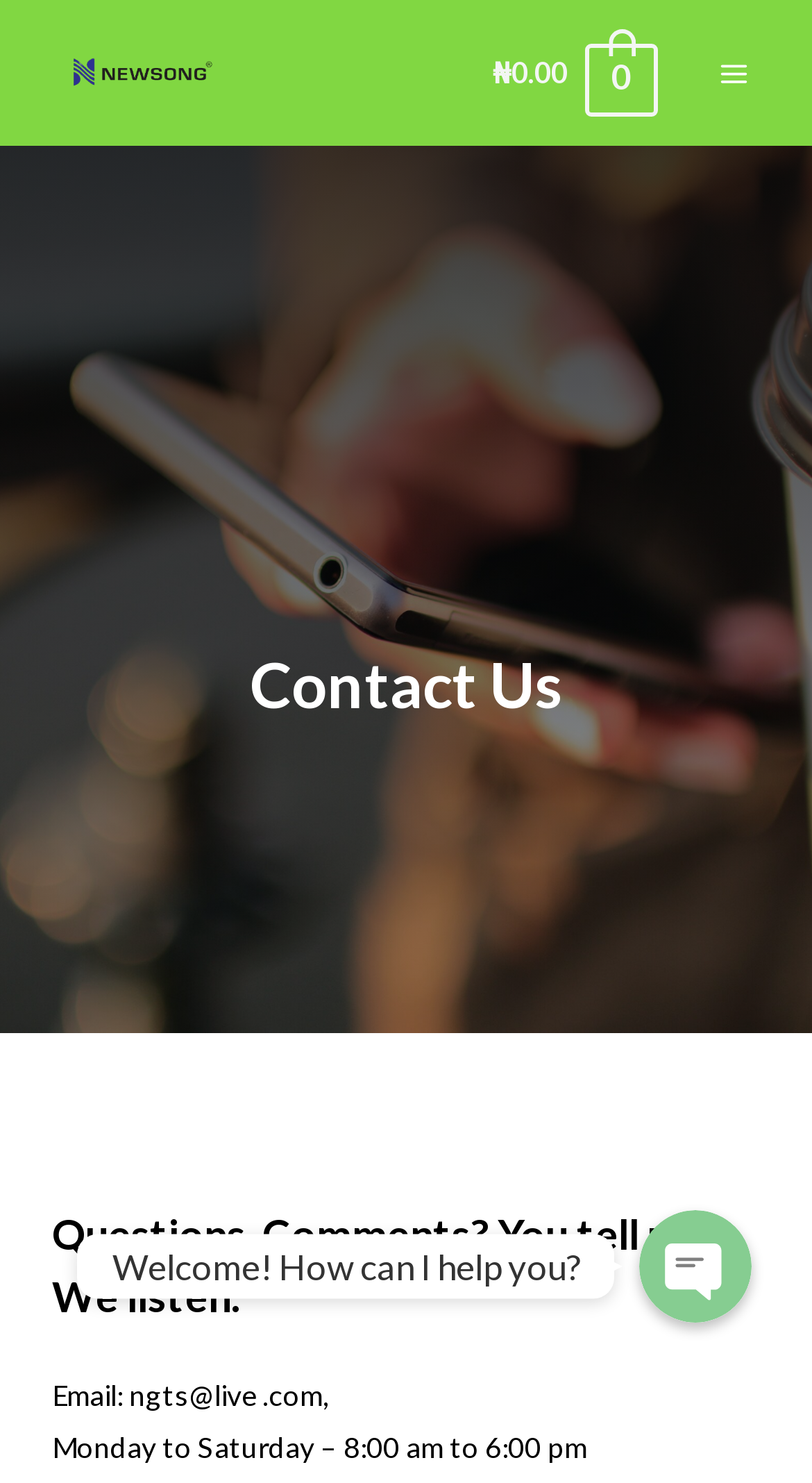Give an in-depth explanation of the webpage layout and content.

The webpage is about the contact information of Newsongglobaltech. At the top left, there is a link with no text. To the right of it, there is another link displaying the text "₦0.00 0". On the top right, there is a button labeled "Main Menu". 

Below the top section, there is a heading that reads "Contact Us". Underneath it, there is a subheading that says "Questions, Comments? You tell us. We listen." The contact information is provided in two lines of text: "Email: ngts@live.com," and "Monday to Saturday – 8:00 am to 6:00 pm". 

On the lower right side of the page, there are three links: "Phone", "WhatsApp", and an unnamed link. Each of these links has an accompanying image. There is also a standalone image on the lower right side. Above these links, there is a text that says "Welcome! How can I help you?".